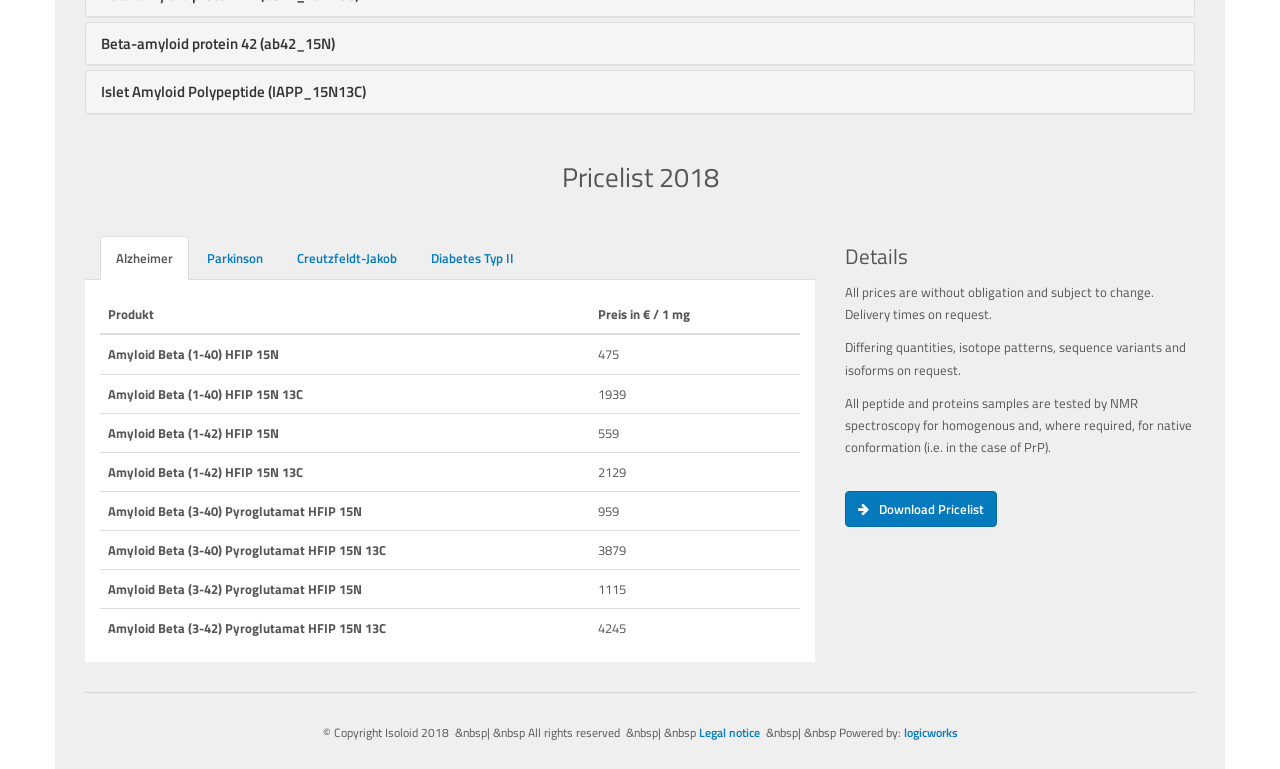Pinpoint the bounding box coordinates of the element that must be clicked to accomplish the following instruction: "Search for something". The coordinates should be in the format of four float numbers between 0 and 1, i.e., [left, top, right, bottom].

None